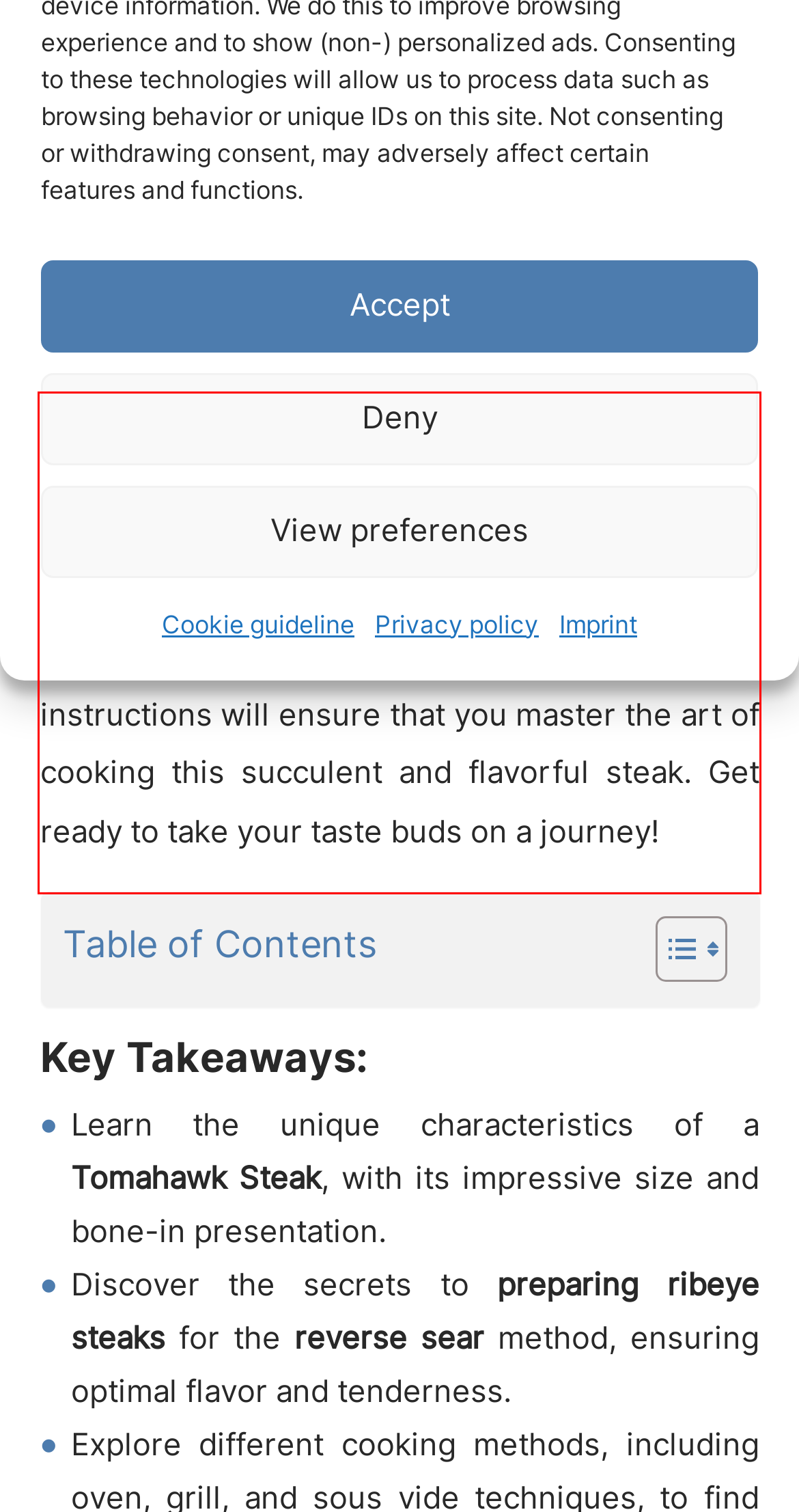Given a screenshot of a webpage with a red bounding box, extract the text content from the UI element inside the red bounding box.

Are you ready to elevate your culinary skills and impress your guests? Look no further than our comprehensive guide on how to cook a Tomahawk Steak. Whether you’re a seasoned chef or a novice in the kitchen, our step-by-step instructions will ensure that you master the art of cooking this succulent and flavorful steak. Get ready to take your taste buds on a journey!